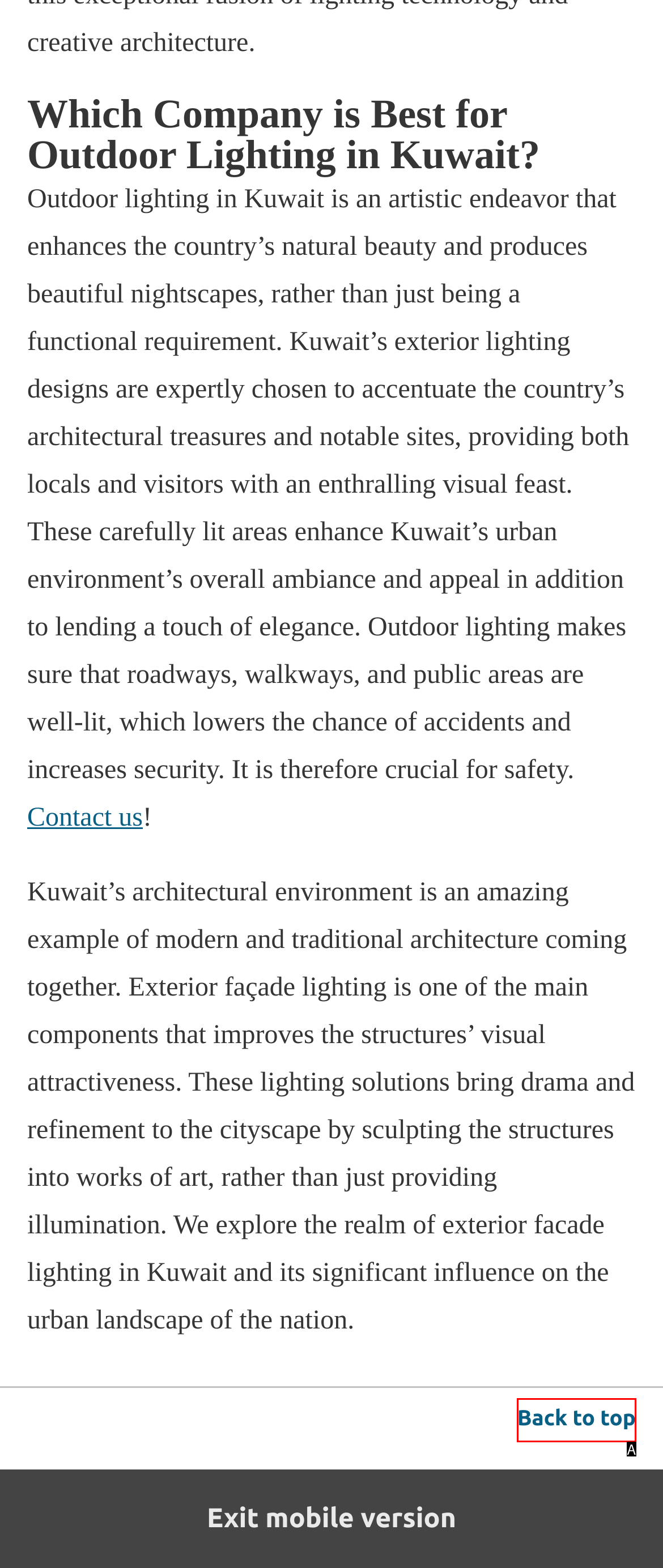Choose the option that best matches the description: Back to top
Indicate the letter of the matching option directly.

A